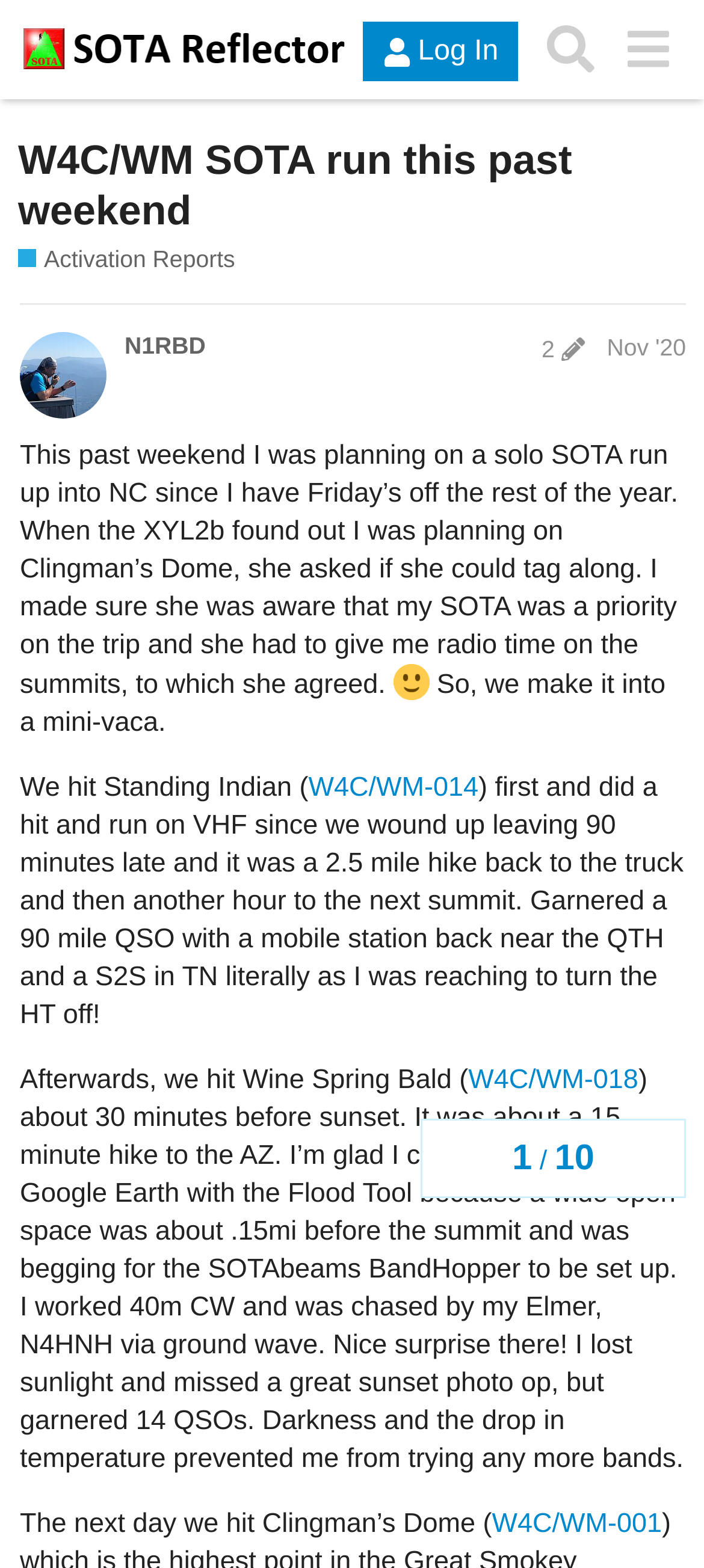Please find the bounding box coordinates of the element that you should click to achieve the following instruction: "Click the link to 'W4C/WM-014'". The coordinates should be presented as four float numbers between 0 and 1: [left, top, right, bottom].

[0.438, 0.493, 0.68, 0.512]